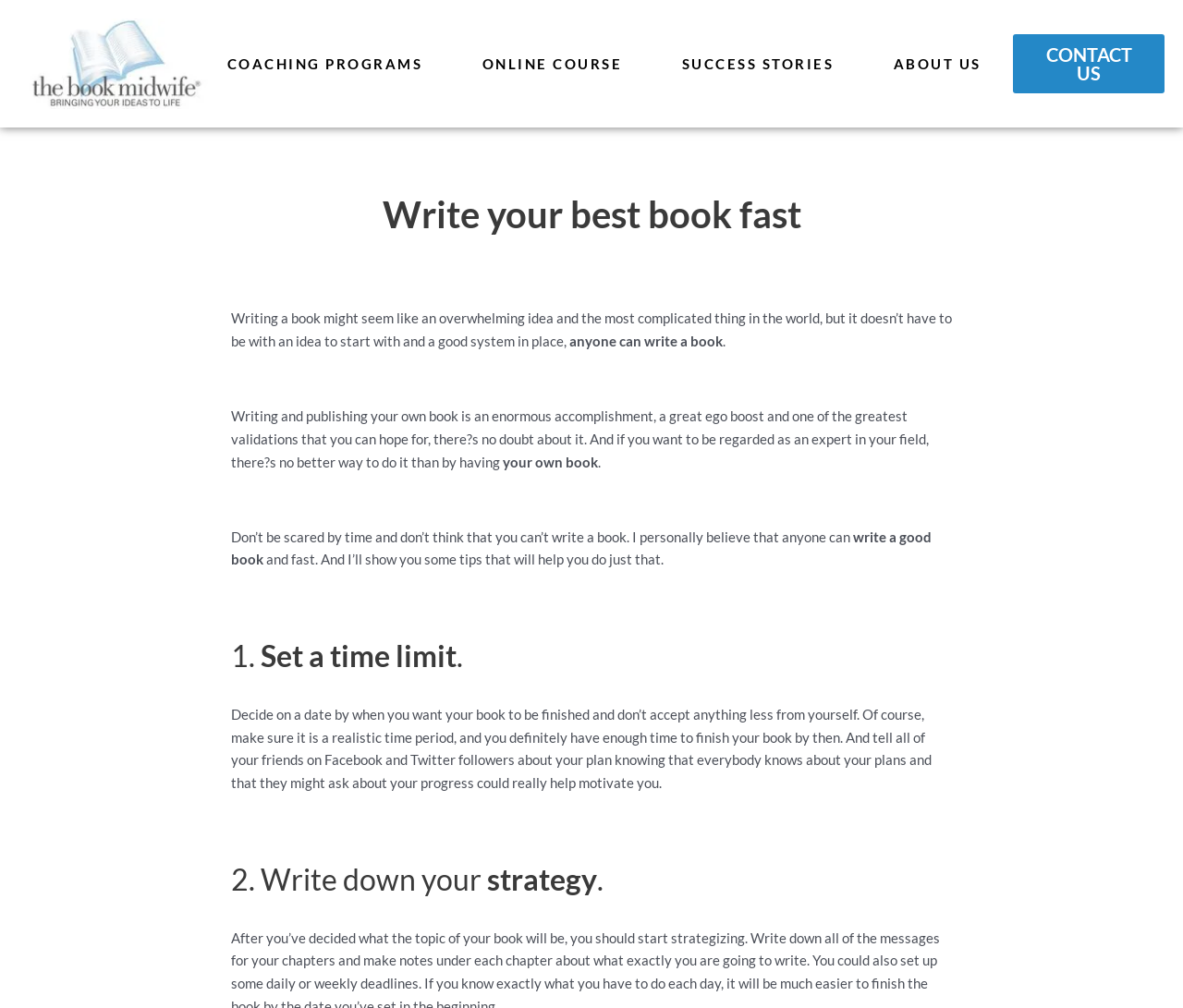Answer the question below with a single word or a brief phrase: 
What is the purpose of telling friends about your book plan?

Motivation